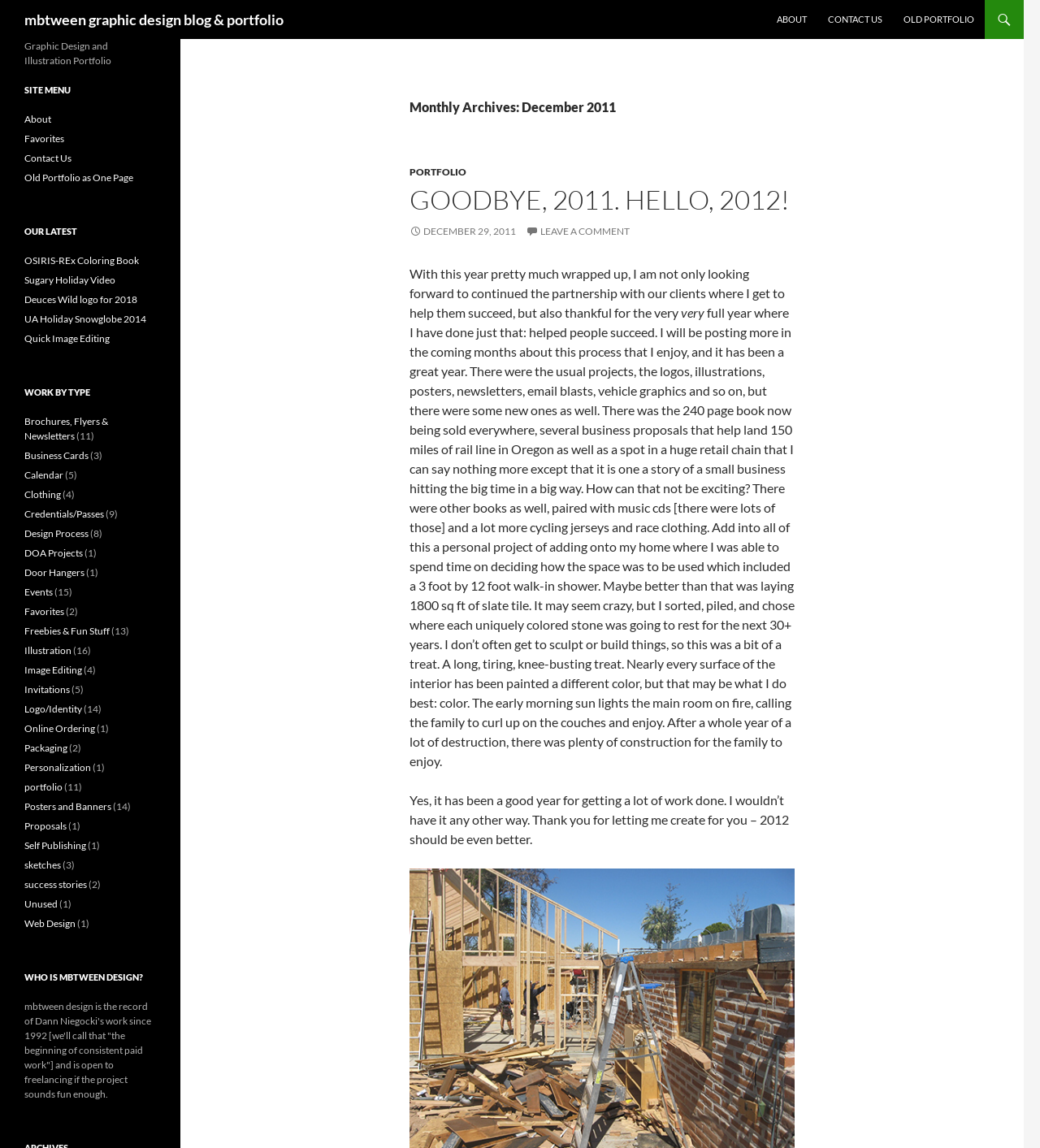Locate the UI element that matches the description Old Portfolio in the webpage screenshot. Return the bounding box coordinates in the format (top-left x, top-left y, bottom-right x, bottom-right y), with values ranging from 0 to 1.

[0.859, 0.0, 0.946, 0.034]